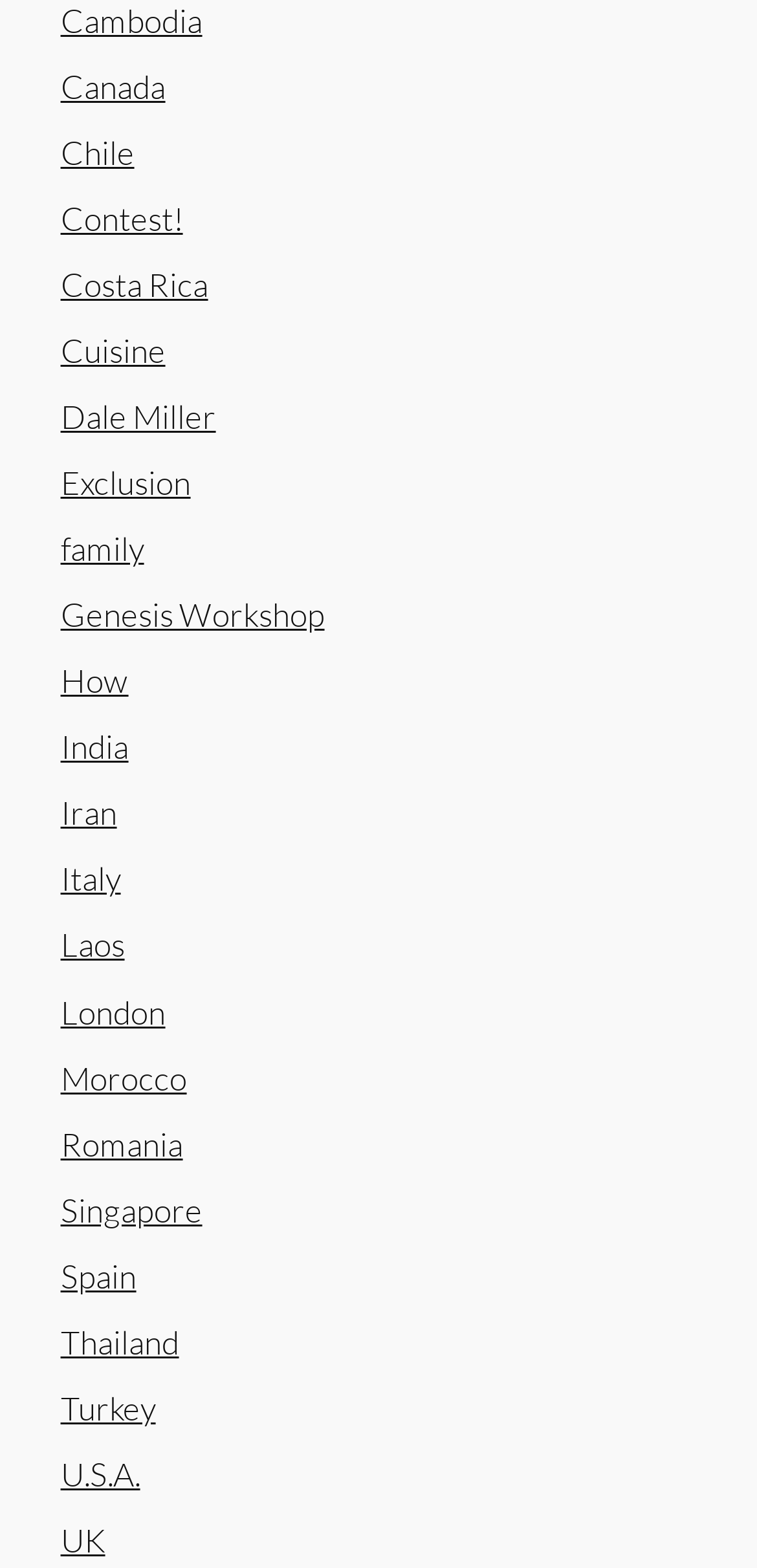Specify the bounding box coordinates of the element's region that should be clicked to achieve the following instruction: "Switch to English". The bounding box coordinates consist of four float numbers between 0 and 1, in the format [left, top, right, bottom].

None